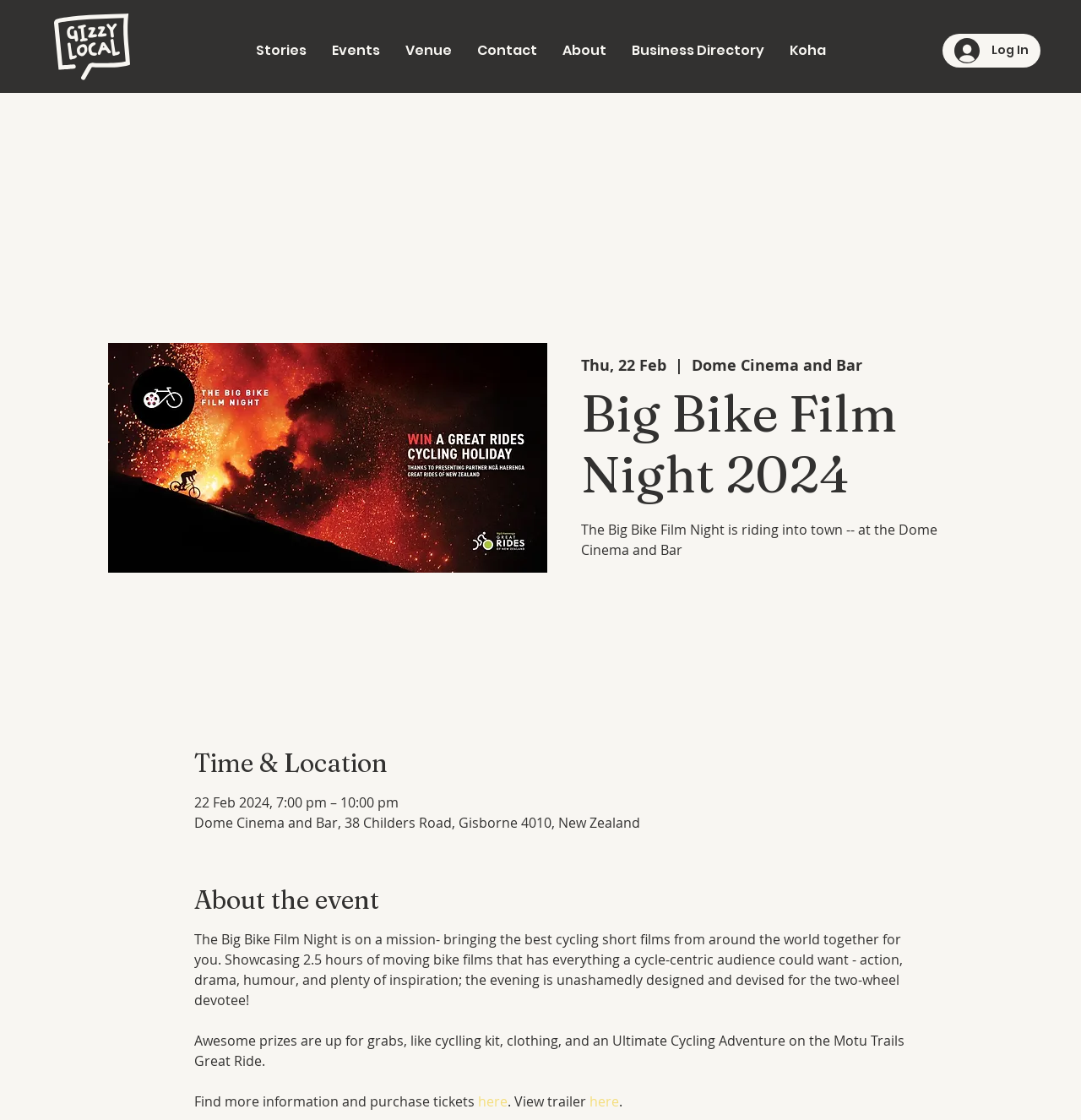Find the coordinates for the bounding box of the element with this description: "#comp-lez0qn56_r_comp-li1yw2wz svg [data-color="1"] {fill: #F8F6F2;}".

[0.05, 0.01, 0.12, 0.073]